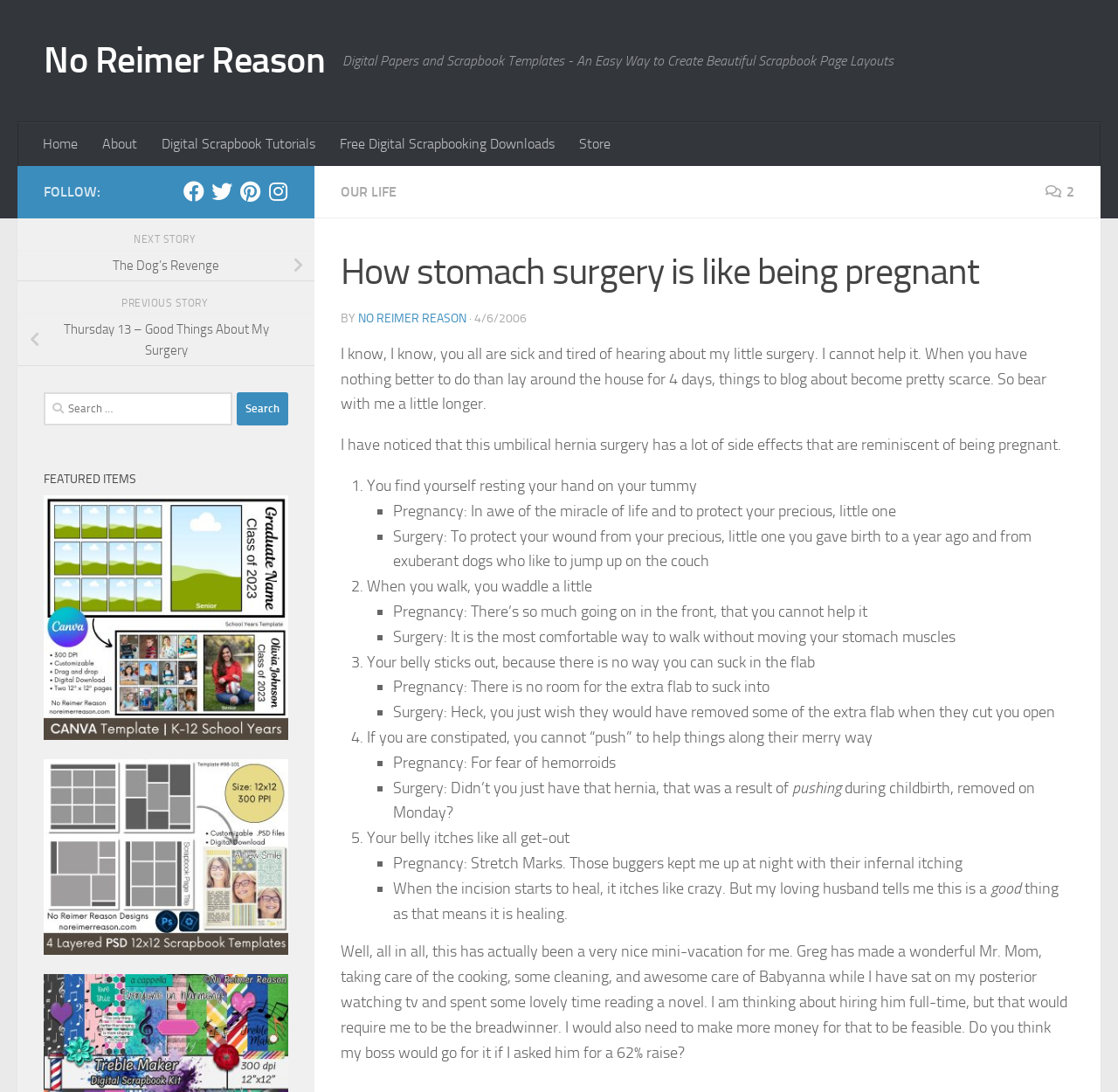Answer the question in one word or a short phrase:
What is the name of the author's child?

Babyanna